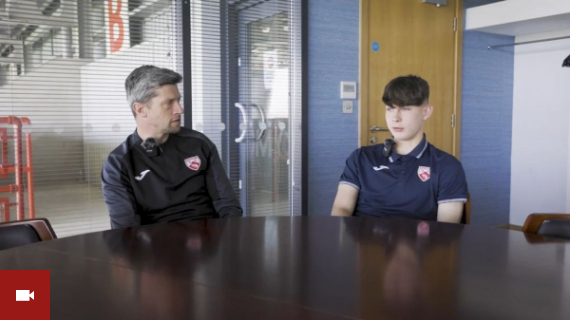Use the details in the image to answer the question thoroughly: 
What is the atmosphere in the room?

The caption describes the atmosphere in the room as a blend of mentorship and camaraderie, suggesting a supportive and encouraging environment between Neil and Adam.